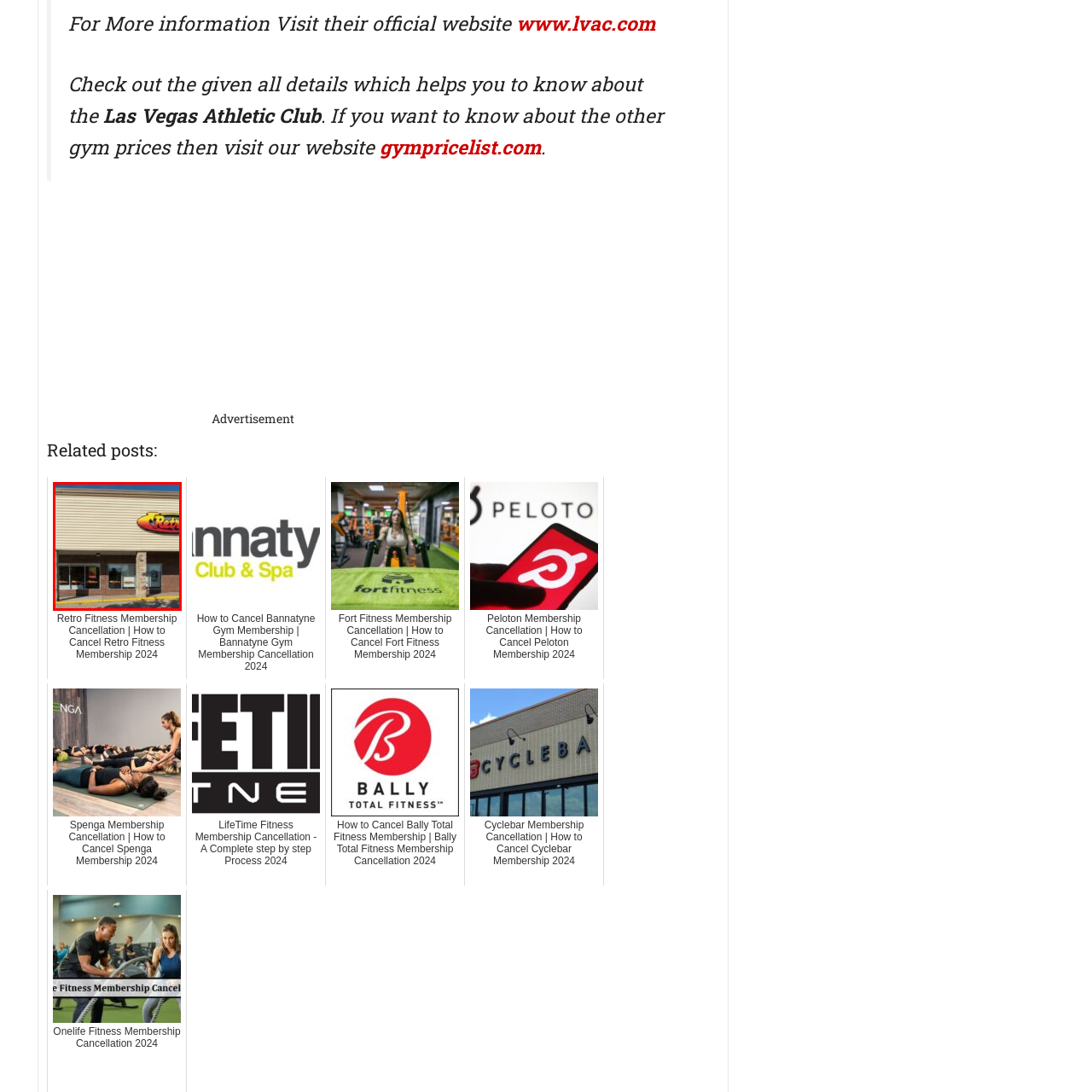Focus on the picture inside the red-framed area and provide a one-word or short phrase response to the following question:
What type of material is used at the base of the facade?

Stone